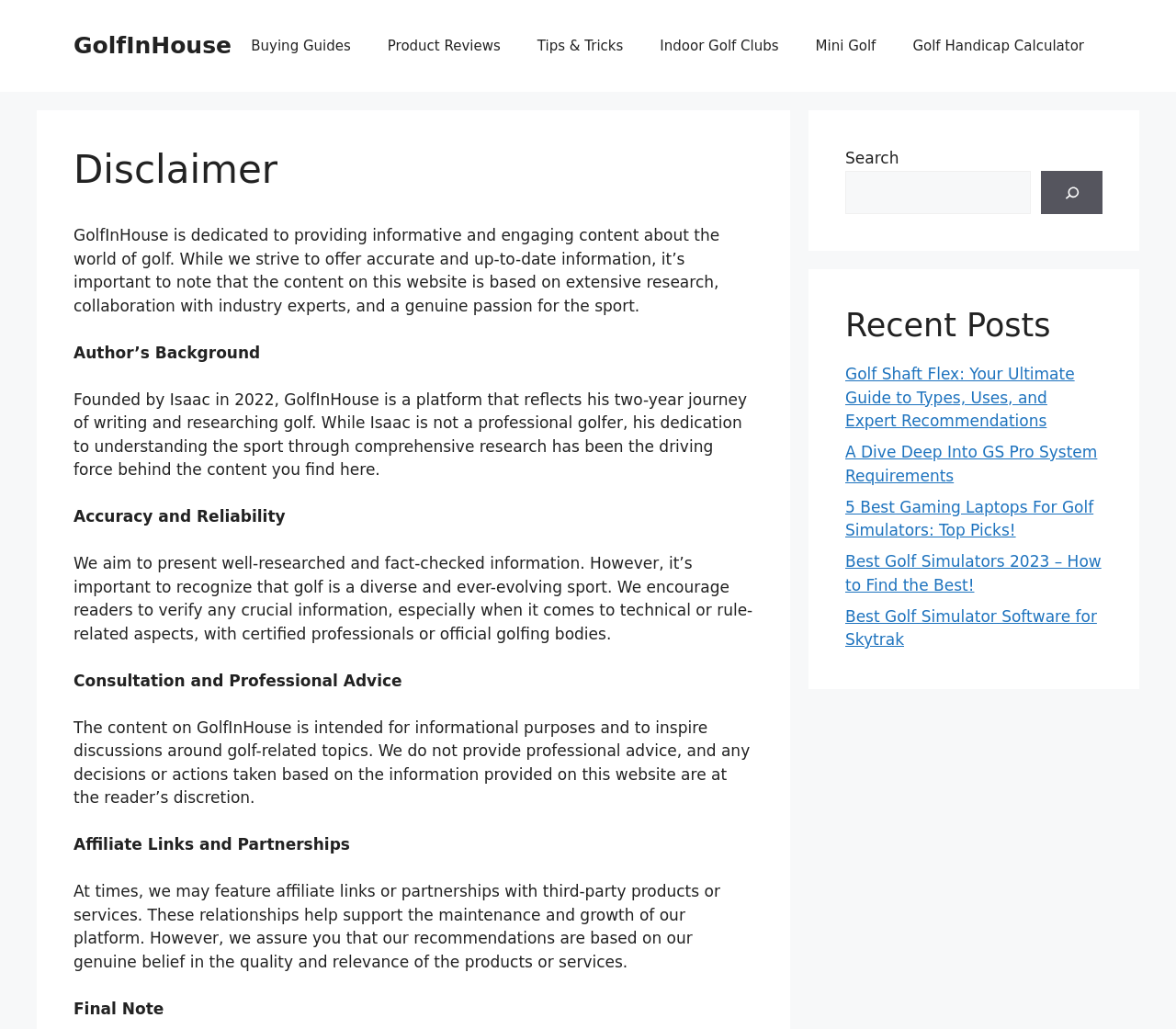Please provide the bounding box coordinates for the element that needs to be clicked to perform the following instruction: "Explore buying guides". The coordinates should be given as four float numbers between 0 and 1, i.e., [left, top, right, bottom].

[0.198, 0.018, 0.314, 0.071]